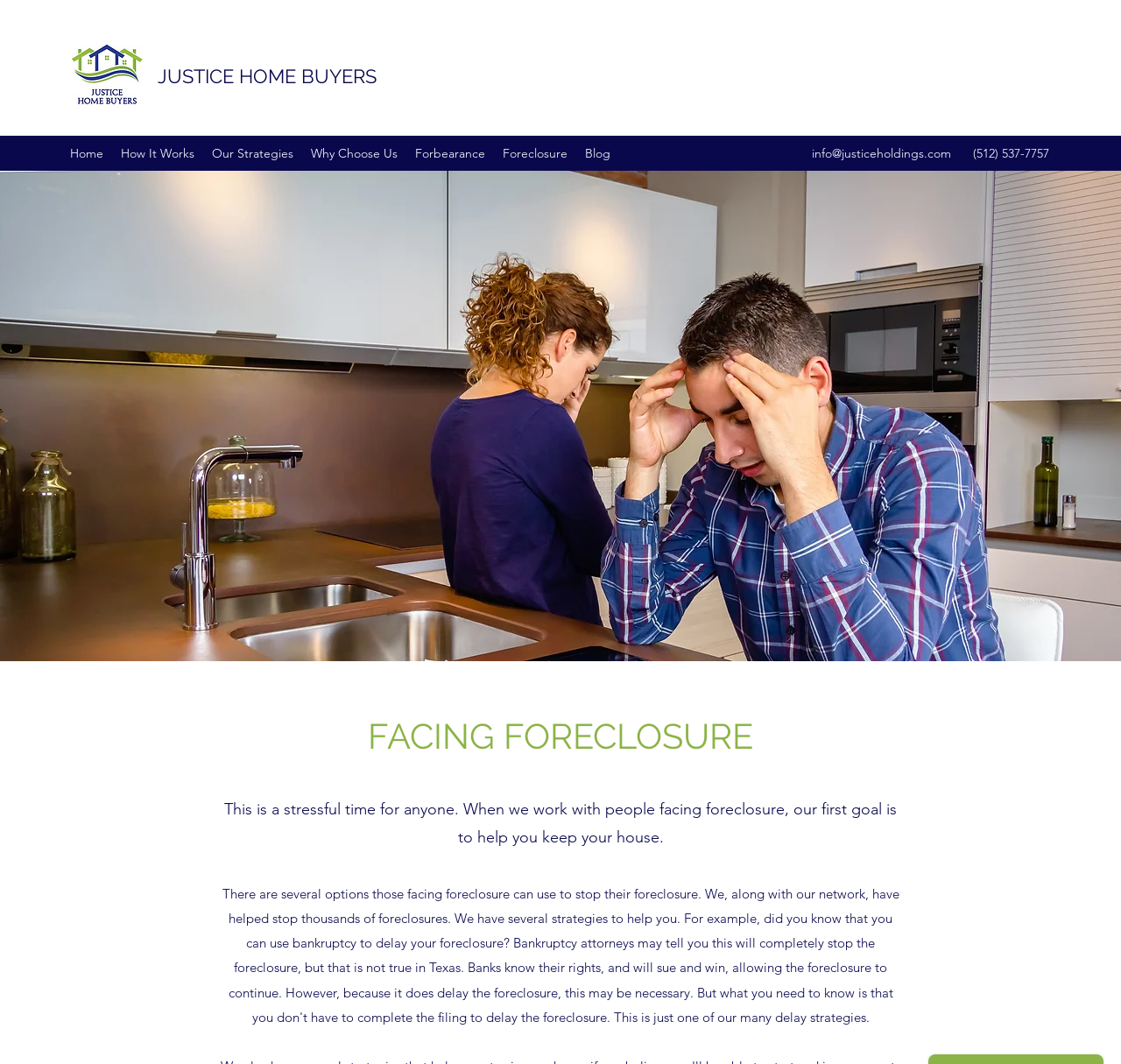Specify the bounding box coordinates of the area to click in order to follow the given instruction: "Navigate to the Home page."

[0.055, 0.132, 0.1, 0.156]